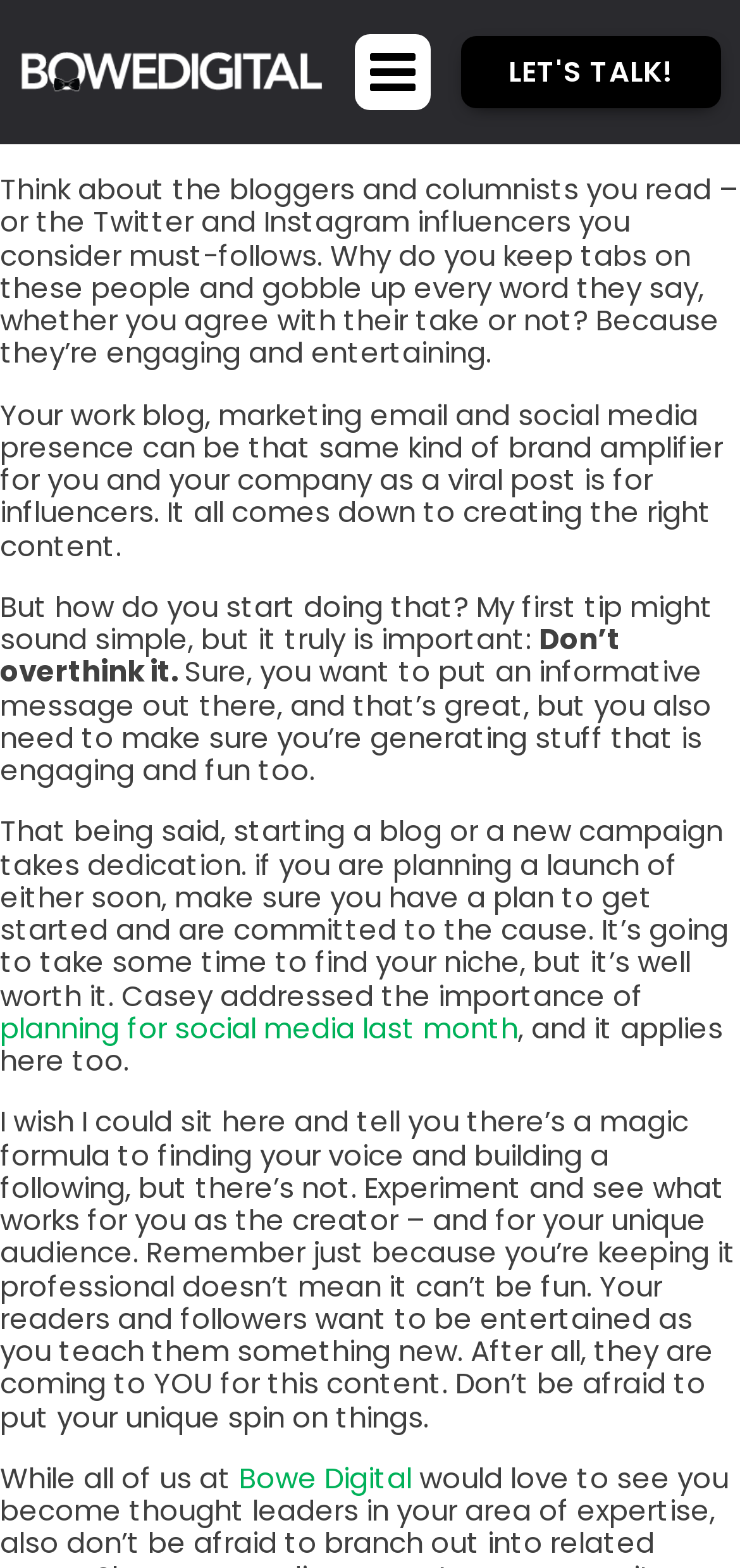Using the information in the image, give a detailed answer to the following question: What is the author's advice for creating social media content?

The author's advice is mentioned in the text 'My first tip might sound simple, but it truly is important: Don’t overthink it.' which suggests that one should not overcomplicate the process of creating social media content.